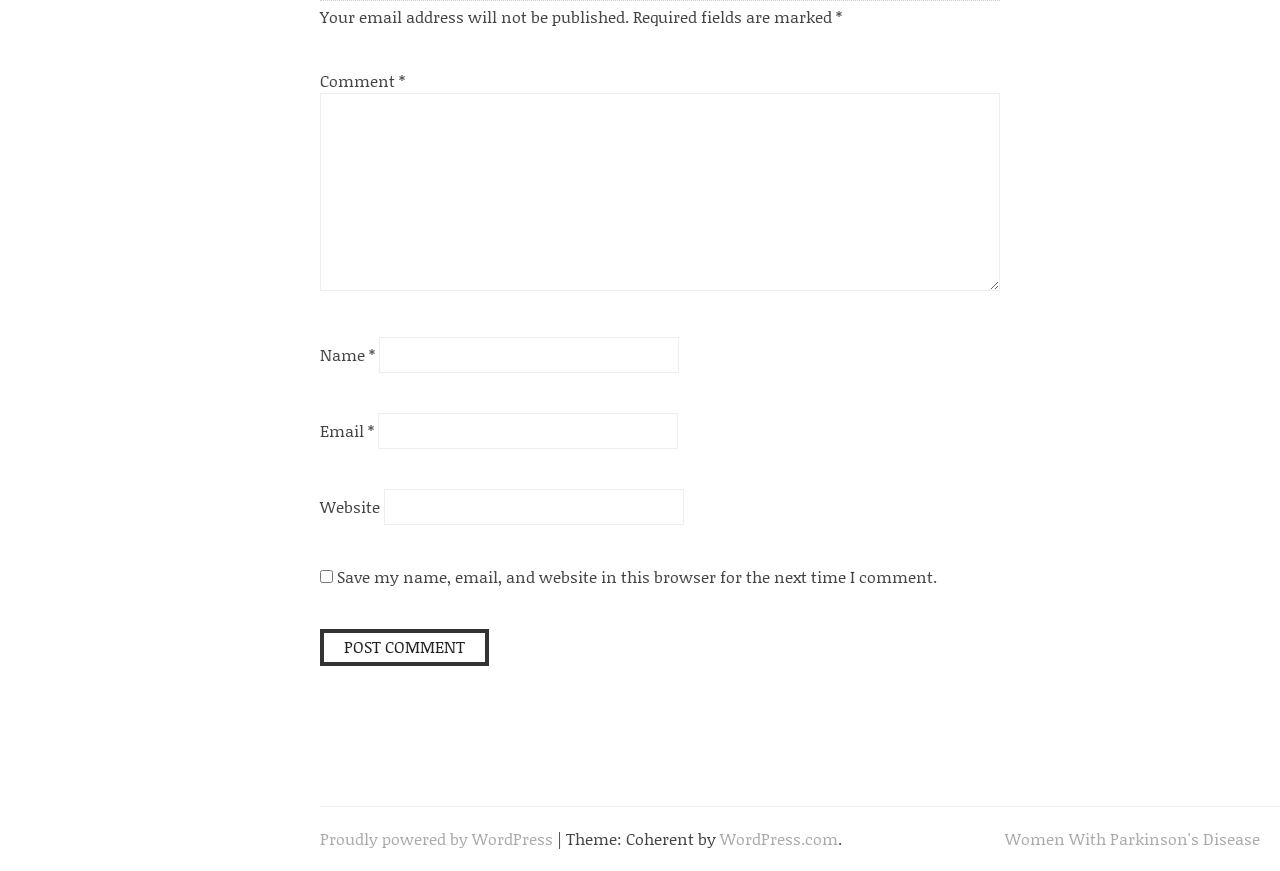Determine the bounding box coordinates of the region I should click to achieve the following instruction: "Input your email". Ensure the bounding box coordinates are four float numbers between 0 and 1, i.e., [left, top, right, bottom].

[0.295, 0.474, 0.53, 0.515]